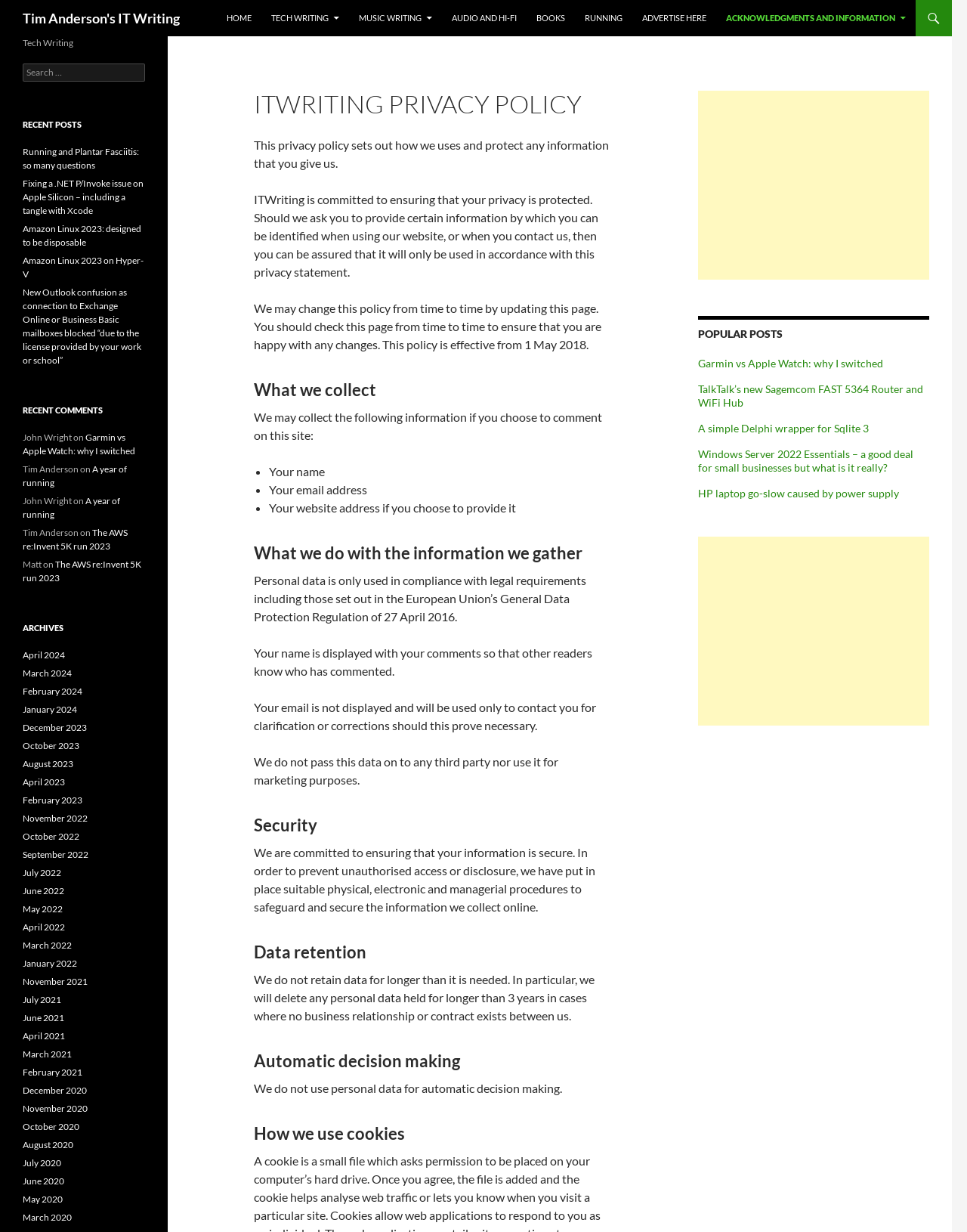Please provide a one-word or phrase answer to the question: 
What is the purpose of this webpage?

Privacy Policy